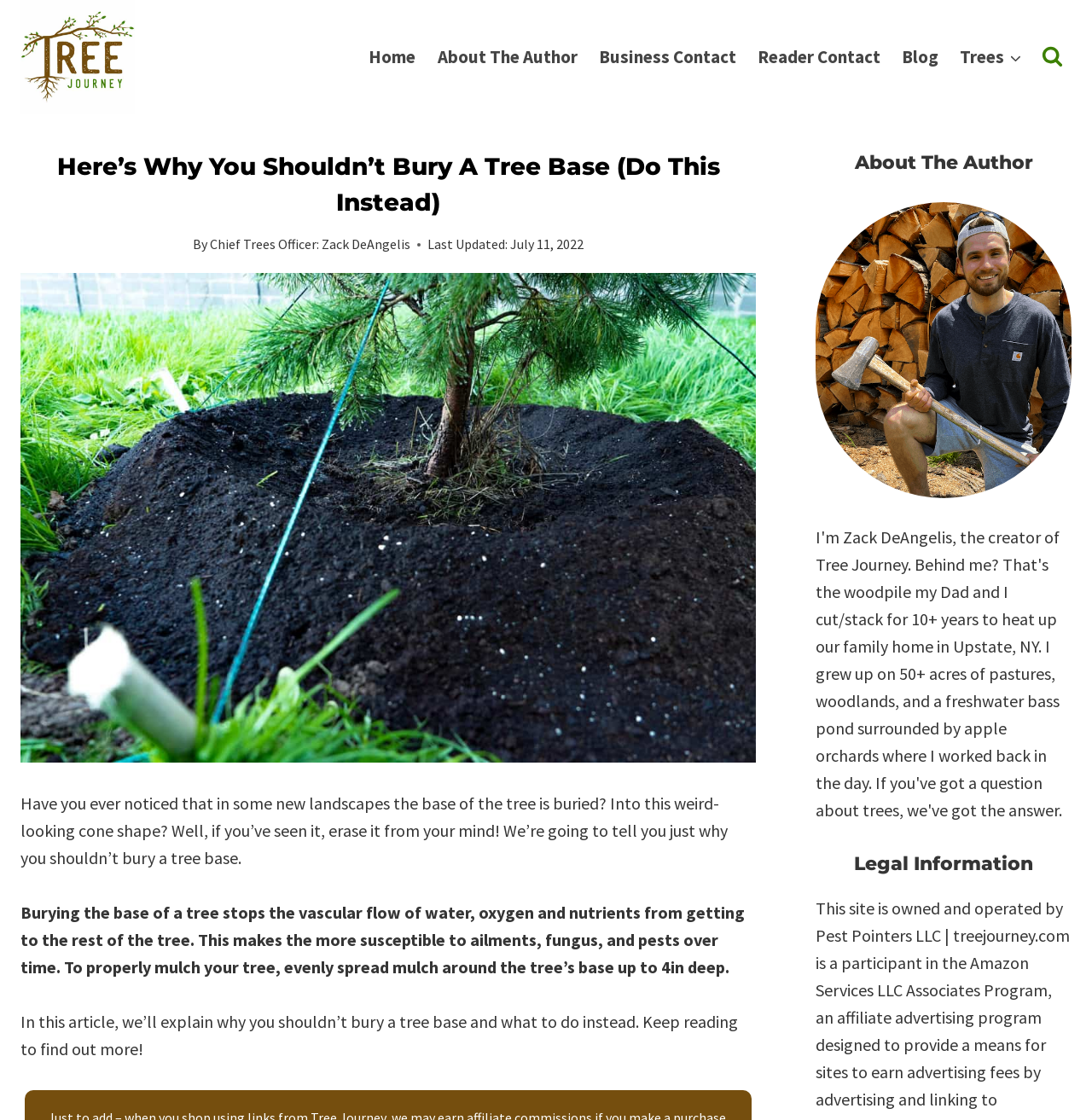Indicate the bounding box coordinates of the element that needs to be clicked to satisfy the following instruction: "Read the article by Zack DeAngelis". The coordinates should be four float numbers between 0 and 1, i.e., [left, top, right, bottom].

[0.295, 0.21, 0.376, 0.225]